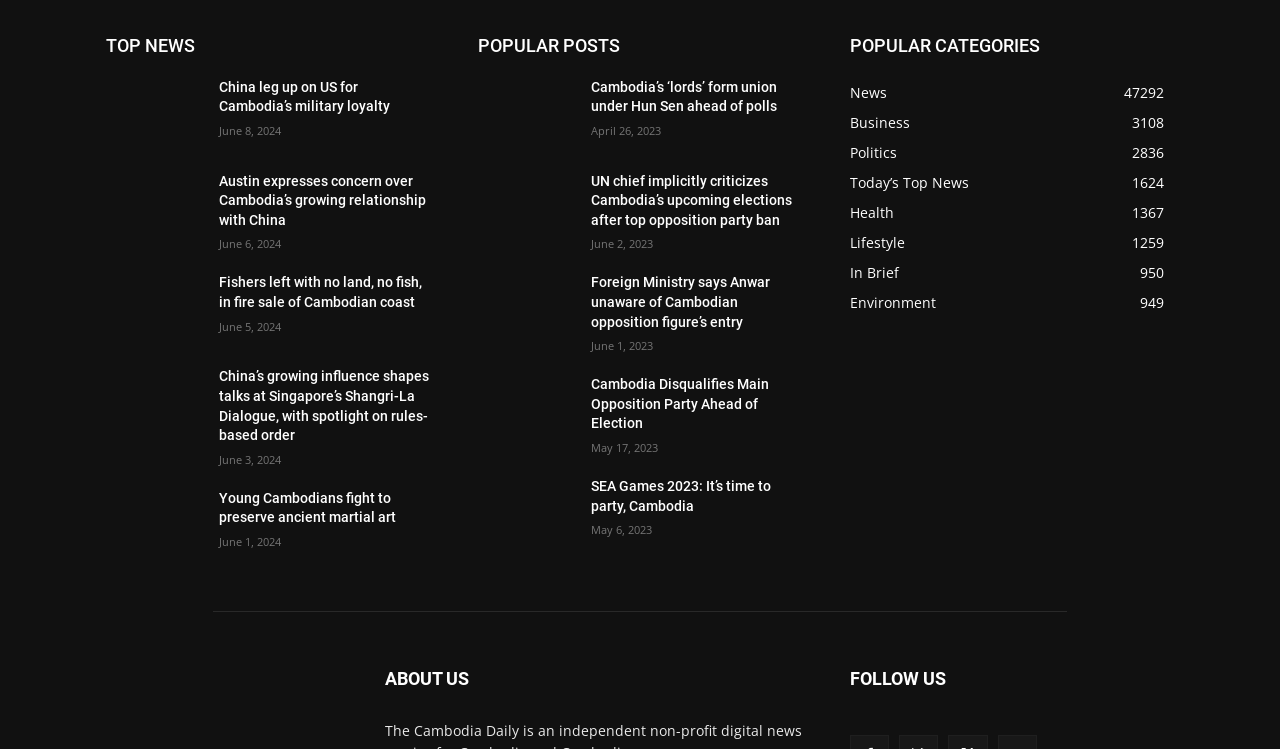Return the bounding box coordinates of the UI element that corresponds to this description: "In Brief950". The coordinates must be given as four float numbers in the range of 0 and 1, [left, top, right, bottom].

[0.664, 0.351, 0.702, 0.376]